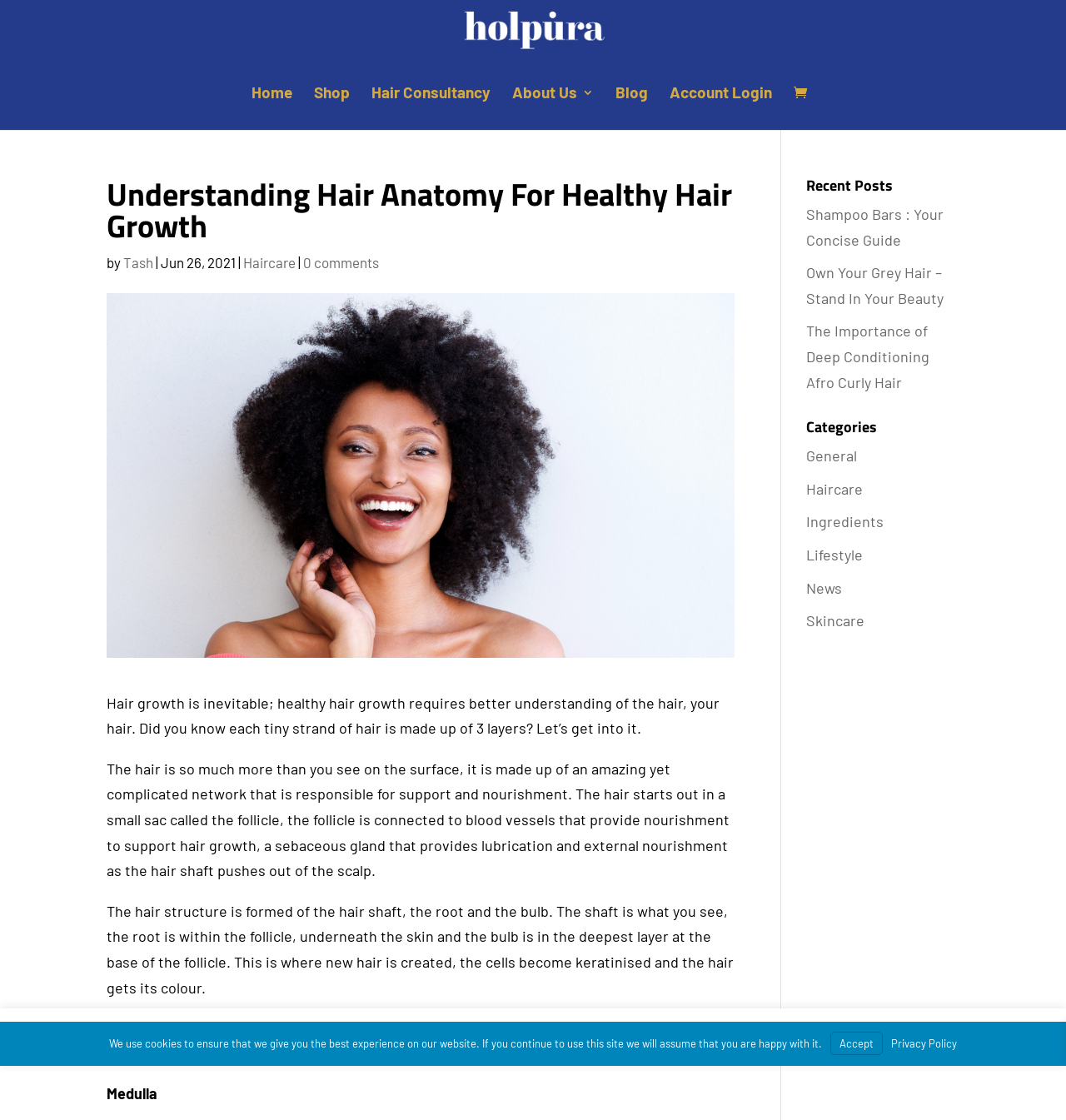What is the purpose of the sebaceous gland in hair growth?
Using the visual information, reply with a single word or short phrase.

Lubrication